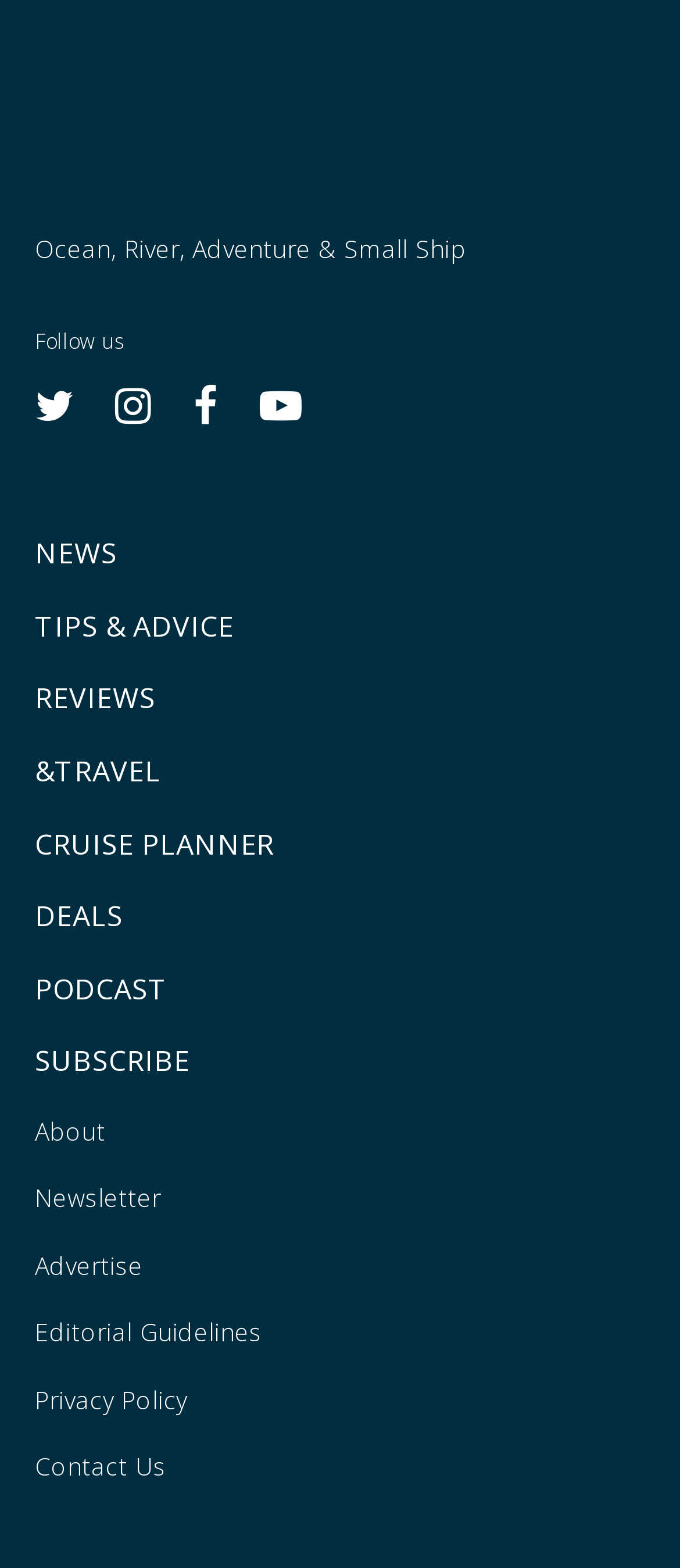Find the bounding box coordinates of the element to click in order to complete this instruction: "Click on the Ocean, River, Adventure & Small Ship logo". The bounding box coordinates must be four float numbers between 0 and 1, denoted as [left, top, right, bottom].

[0.051, 0.148, 0.686, 0.169]